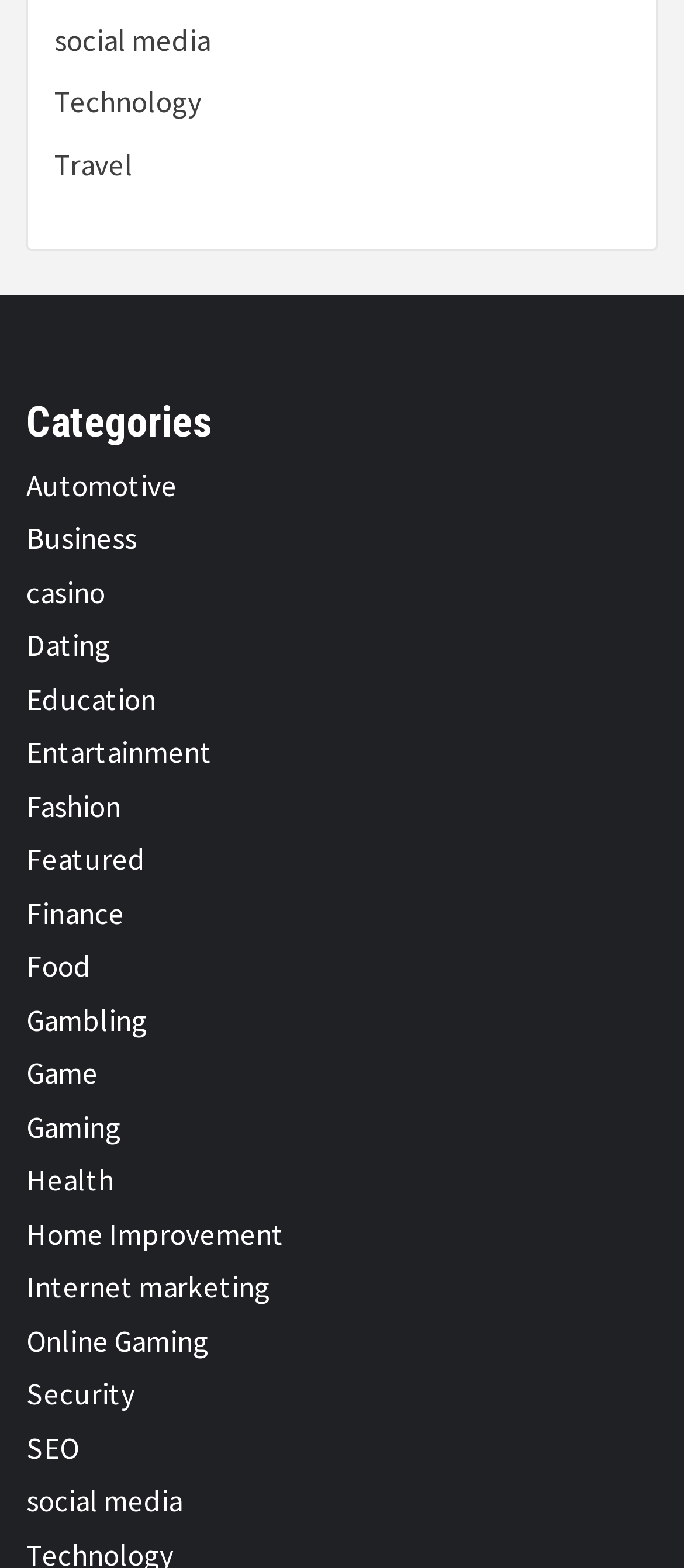Analyze the image and deliver a detailed answer to the question: Is 'Travel' a category listed above 'Technology'?

I compared the y1 coordinates of the links 'Travel' and 'Technology' and found that 'Travel' has a y1 value of 0.092, which is greater than the y1 value of 0.053 for 'Technology', indicating that 'Travel' is listed below 'Technology' on the webpage. However, since the y1 value of 'Travel' is smaller than the y2 value of 'Technology', I can conclude that 'Travel' is listed above 'Technology' vertically.